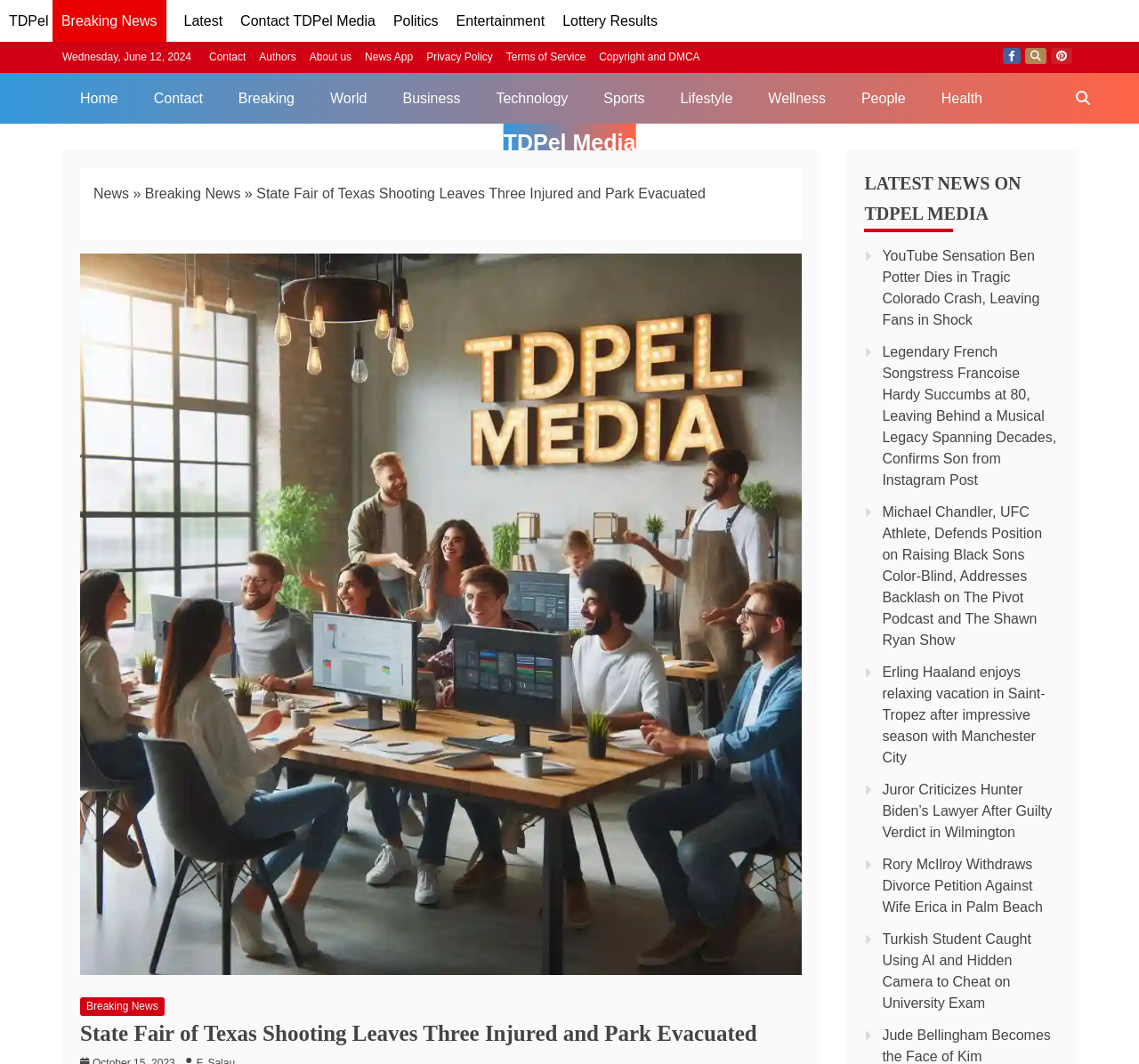How many news articles are displayed in the 'LATEST NEWS' section?
Using the image, elaborate on the answer with as much detail as possible.

I found the number of news articles by looking at the link elements with the titles of news articles in the 'LATEST NEWS' section. There are 6 link elements with titles, so there are 6 news articles displayed in this section.